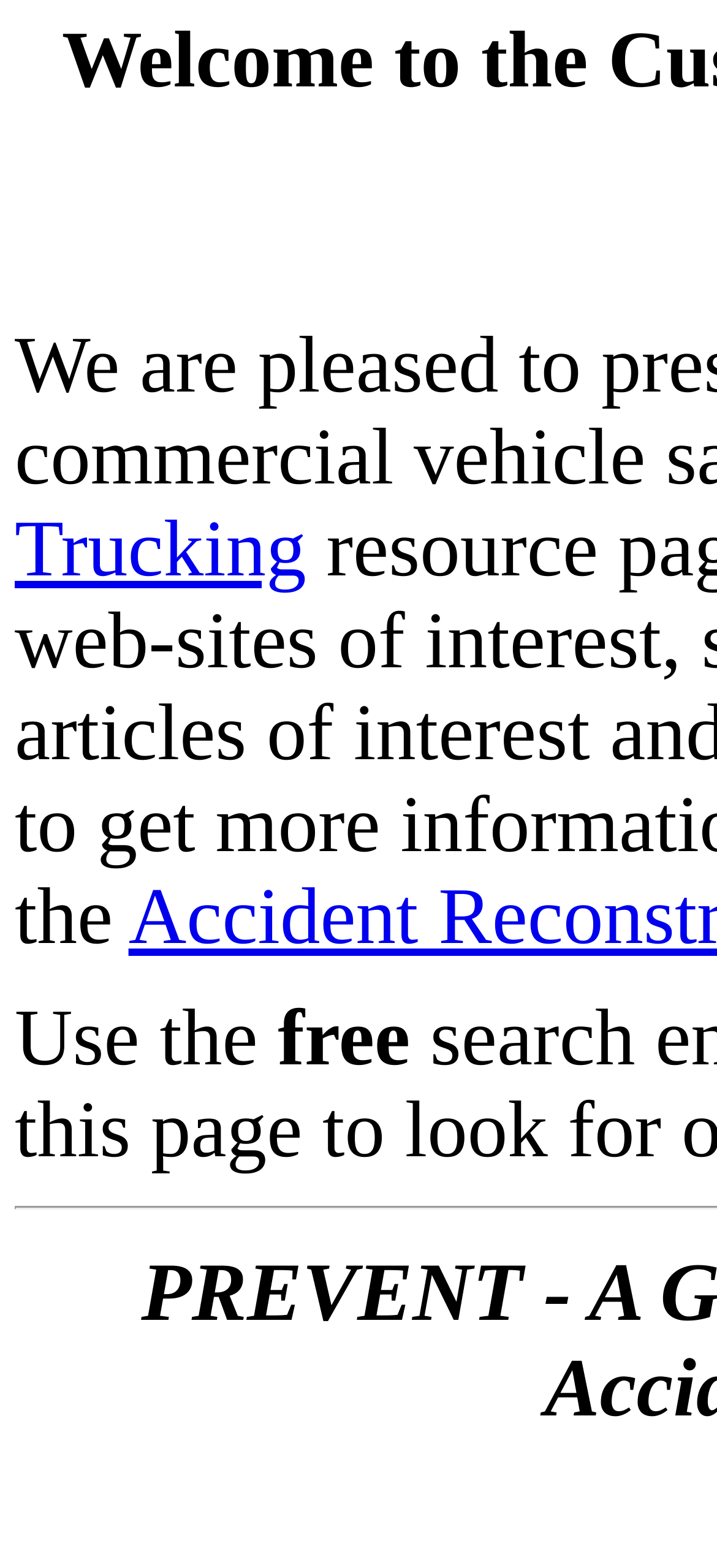Determine the bounding box coordinates for the UI element with the following description: "Trucking". The coordinates should be four float numbers between 0 and 1, represented as [left, top, right, bottom].

[0.021, 0.322, 0.427, 0.379]